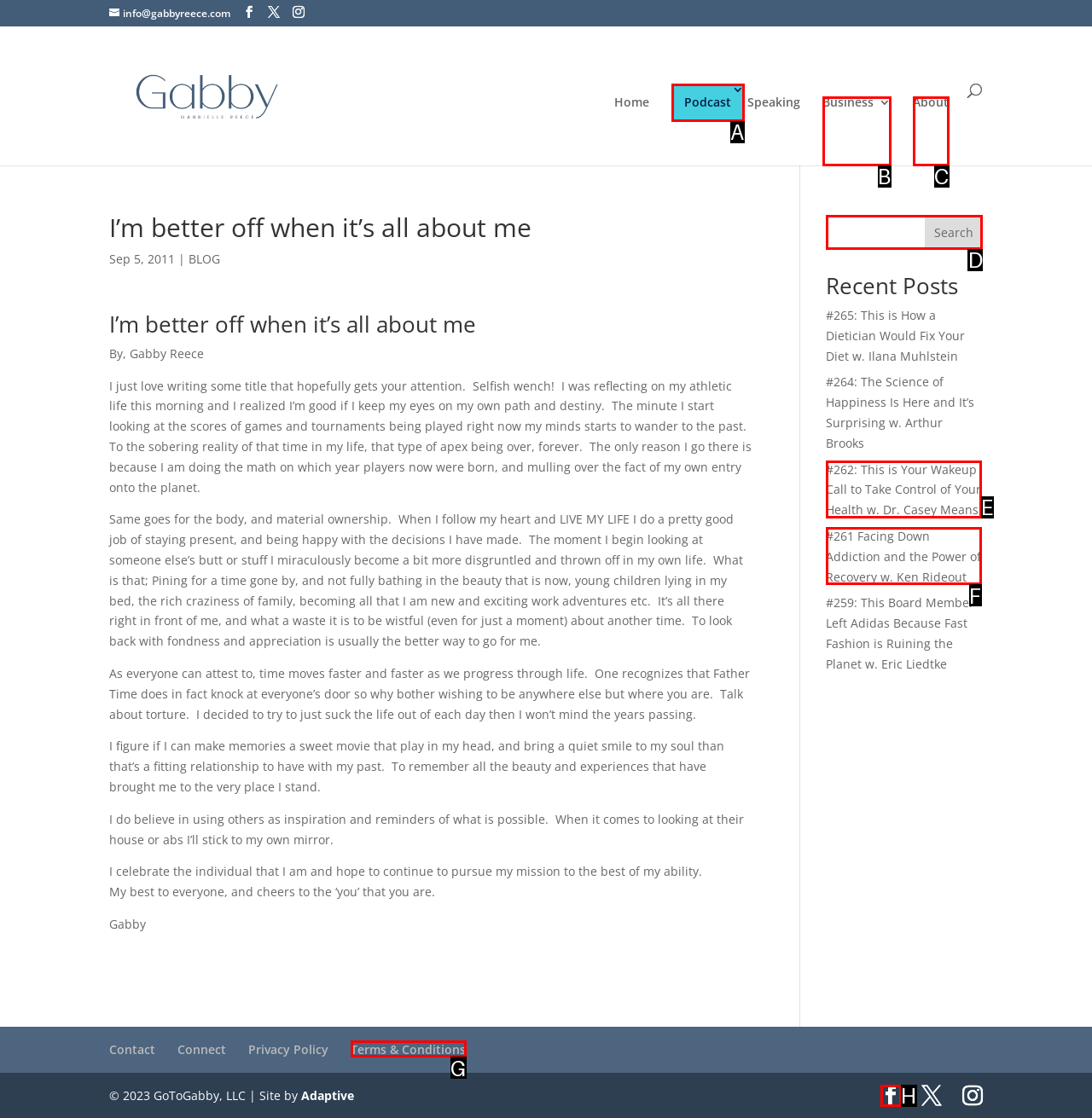Choose the UI element that best aligns with the description: Terms & Conditions
Respond with the letter of the chosen option directly.

G